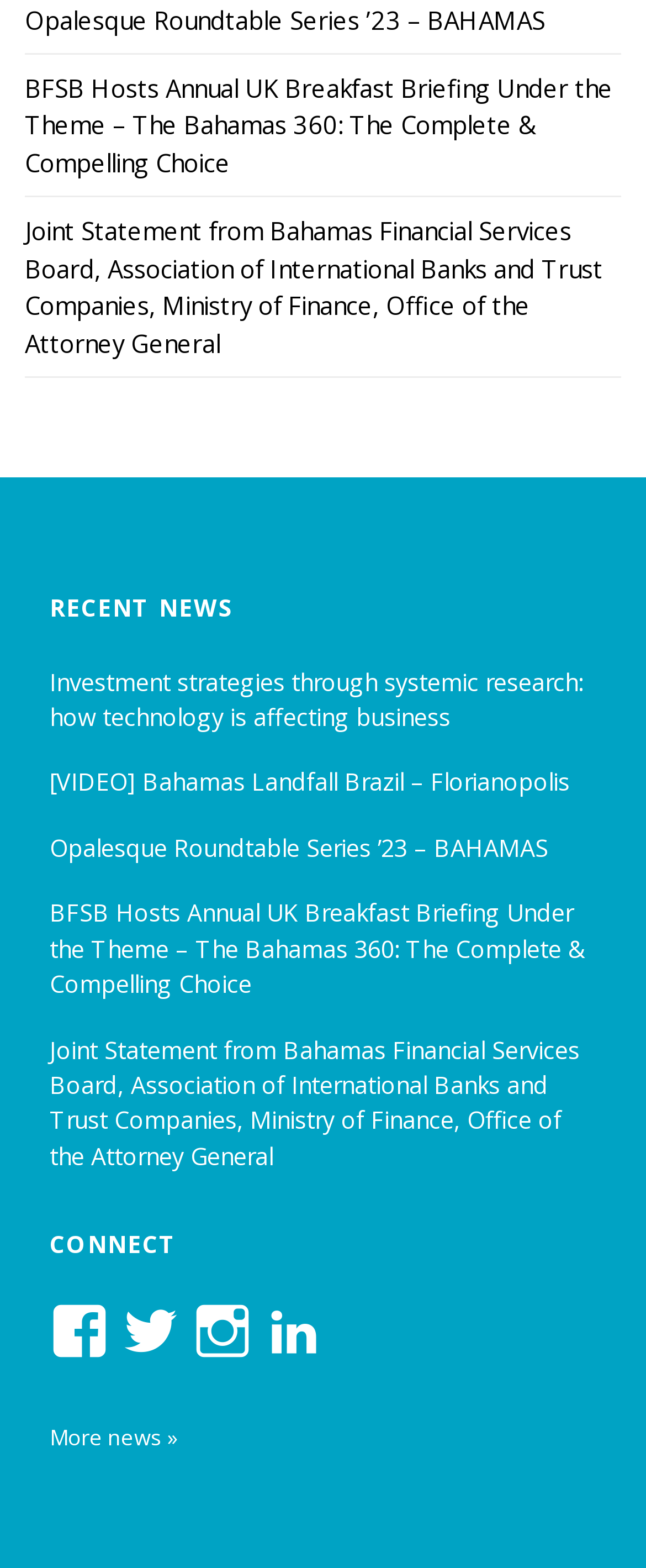Use a single word or phrase to answer the following:
What is the theme of the BFSB UK Breakfast Briefing?

The Bahamas 360: The Complete & Compelling Choice